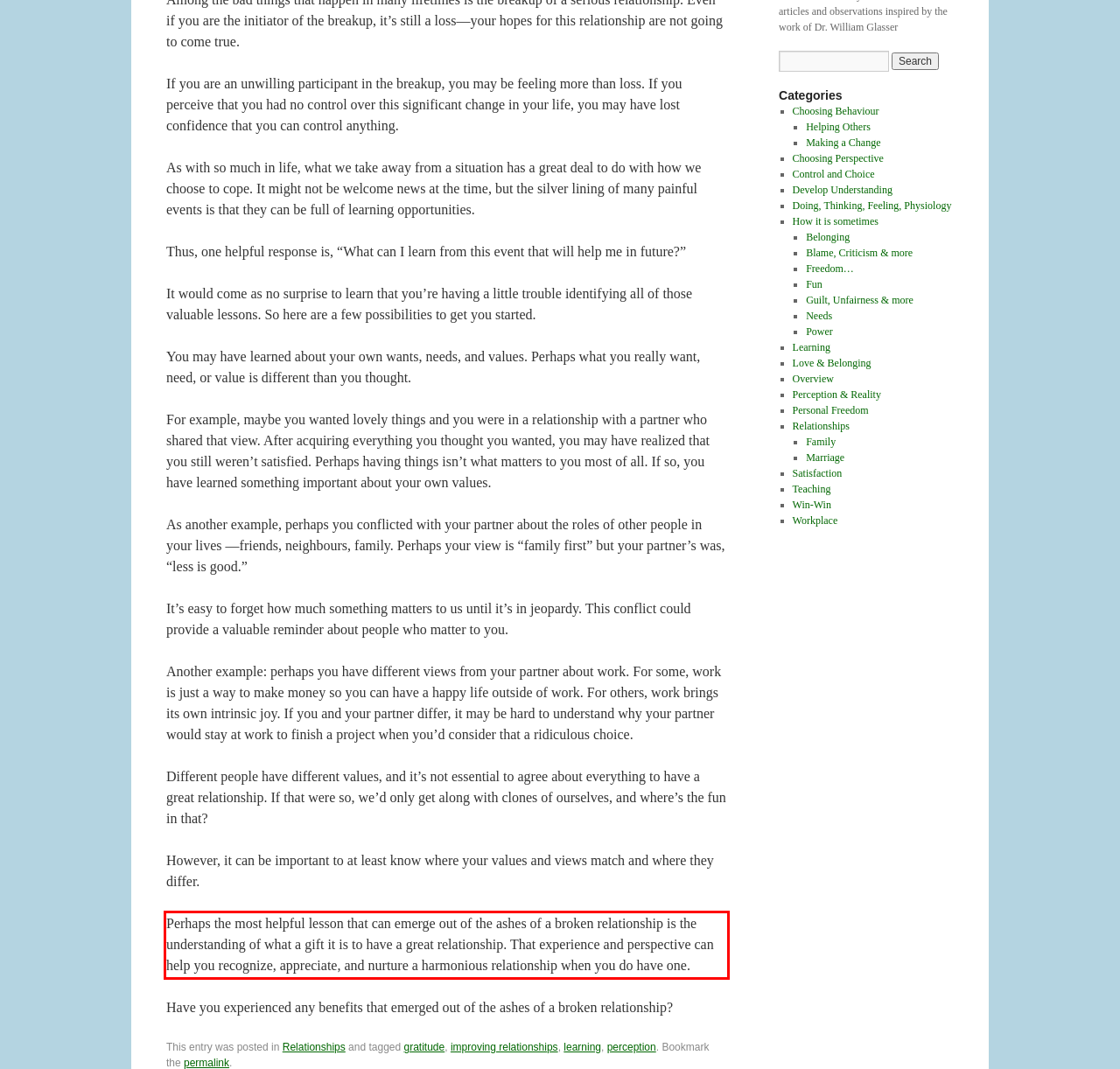The screenshot you have been given contains a UI element surrounded by a red rectangle. Use OCR to read and extract the text inside this red rectangle.

Perhaps the most helpful lesson that can emerge out of the ashes of a broken relationship is the understanding of what a gift it is to have a great relationship. That experience and perspective can help you recognize, appreciate, and nurture a harmonious relationship when you do have one.